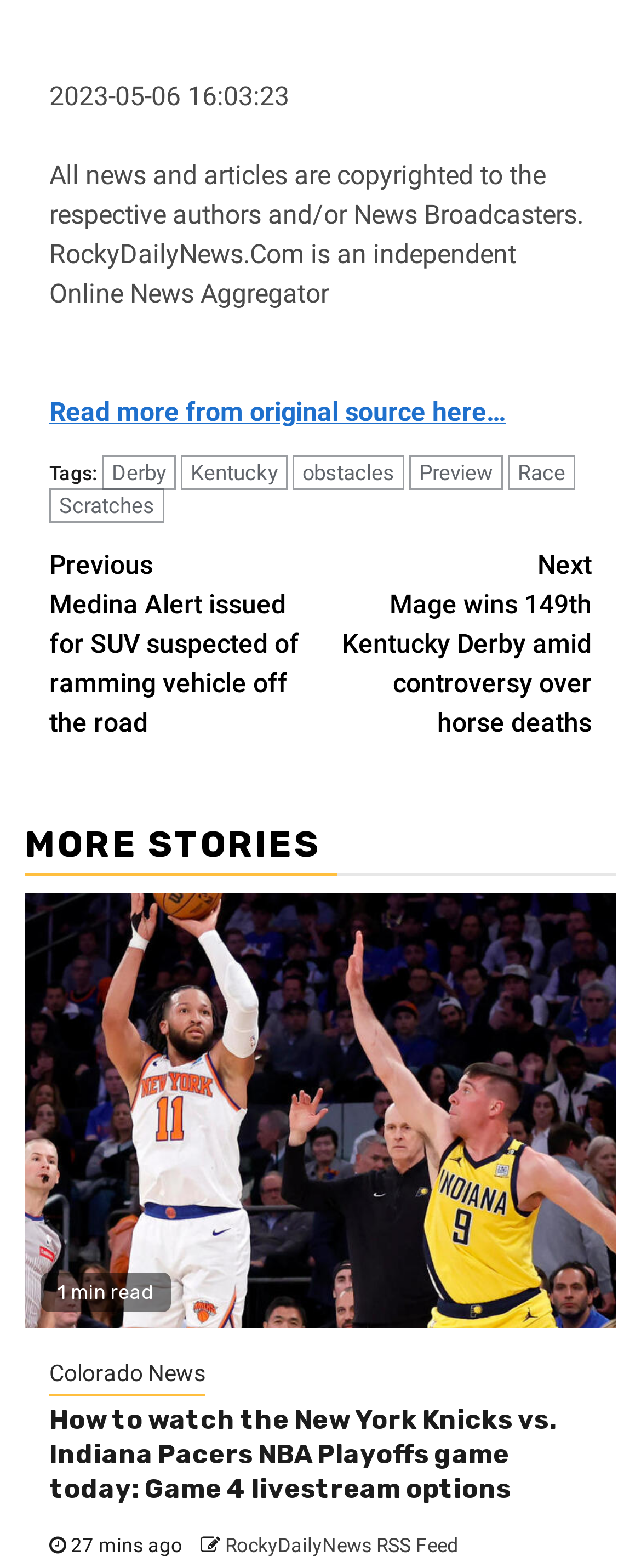Please determine the bounding box coordinates of the element's region to click for the following instruction: "View more news about Derby".

[0.159, 0.291, 0.274, 0.313]